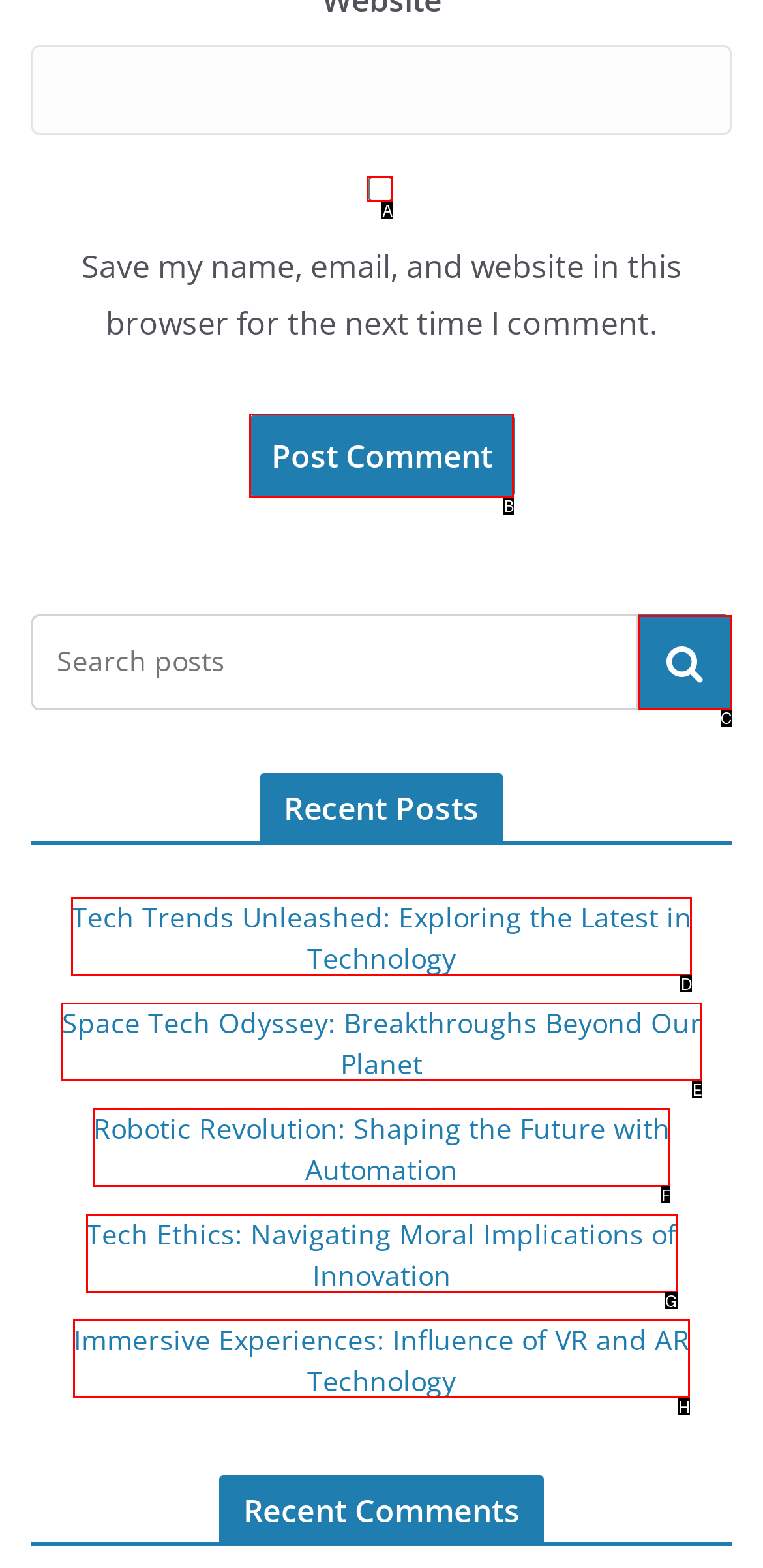Identify the option that corresponds to the given description: name="submit" value="Post Comment". Reply with the letter of the chosen option directly.

B